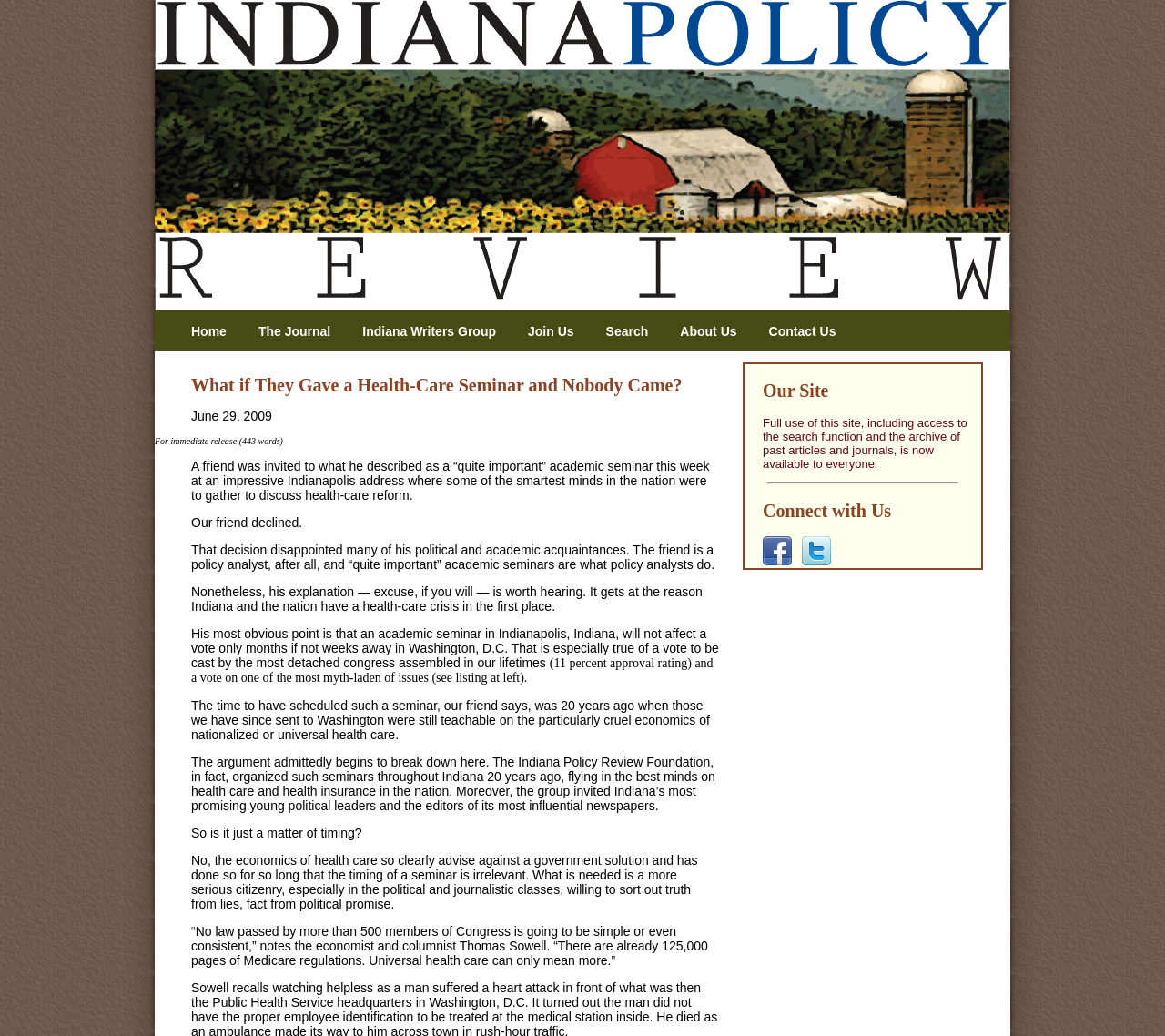Use a single word or phrase to answer the following:
How many social media platforms are listed in the 'Connect with Us' section?

2